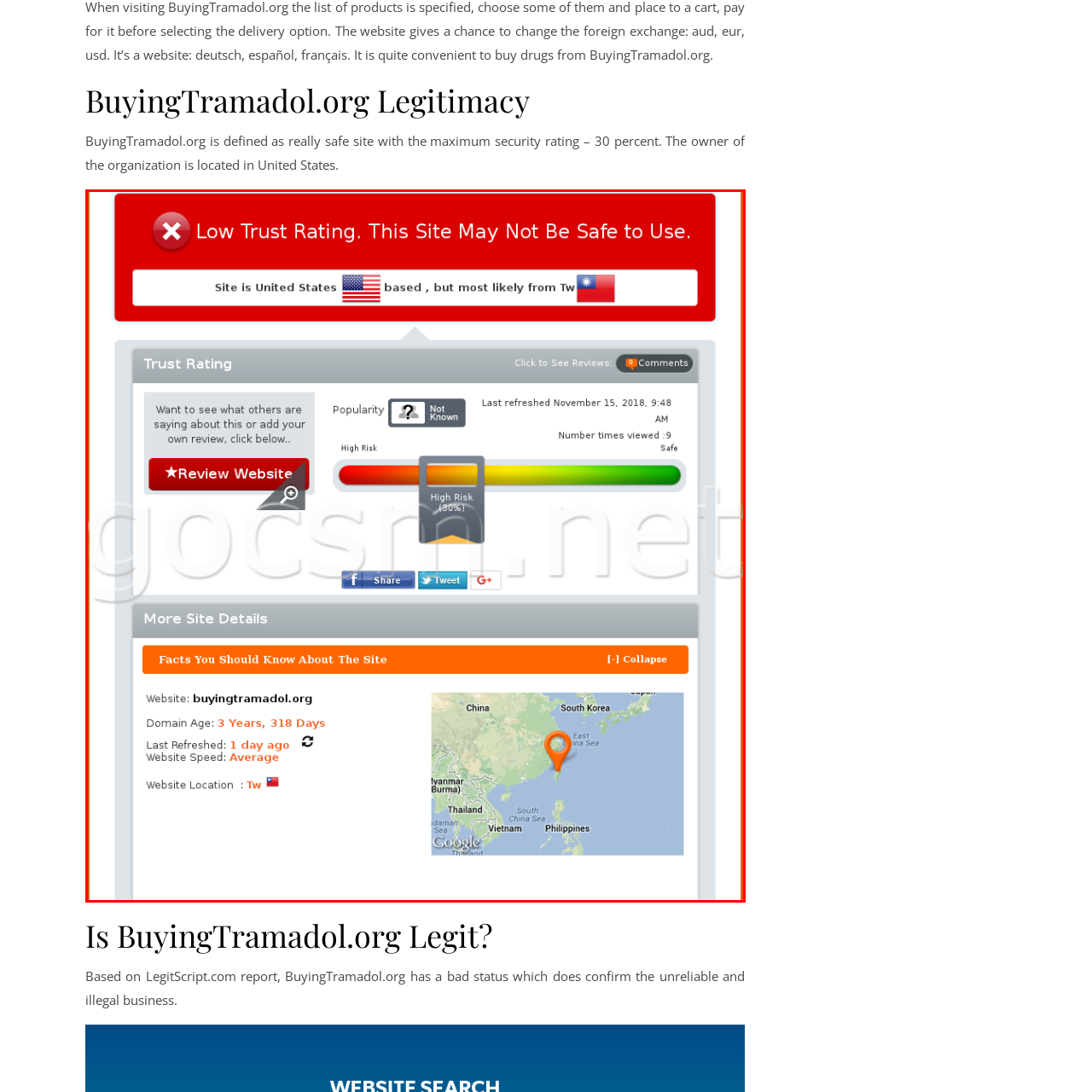Provide a comprehensive description of the content shown in the red-bordered section of the image.

The image displays a web interface providing information and warnings about the site BuyingTramadol.org. A prominent red banner at the top alerts users to the site's low trust rating, indicating it may not be safe to use. Below this warning, there are details indicating that while the website claims to be based in the United States, it is likely operated from Taiwan. 

The trust rating section illustrates a high risk level, marked prominently in red on a scale that visually communicates the site's danger. Other details include the site's domain age of three years and three hundred eighteen days and its last refresh date. A button invites users to review the website and share their opinions. The overall layout suggests a focus on user safety, emphasizing the importance of caution when interacting with the site.